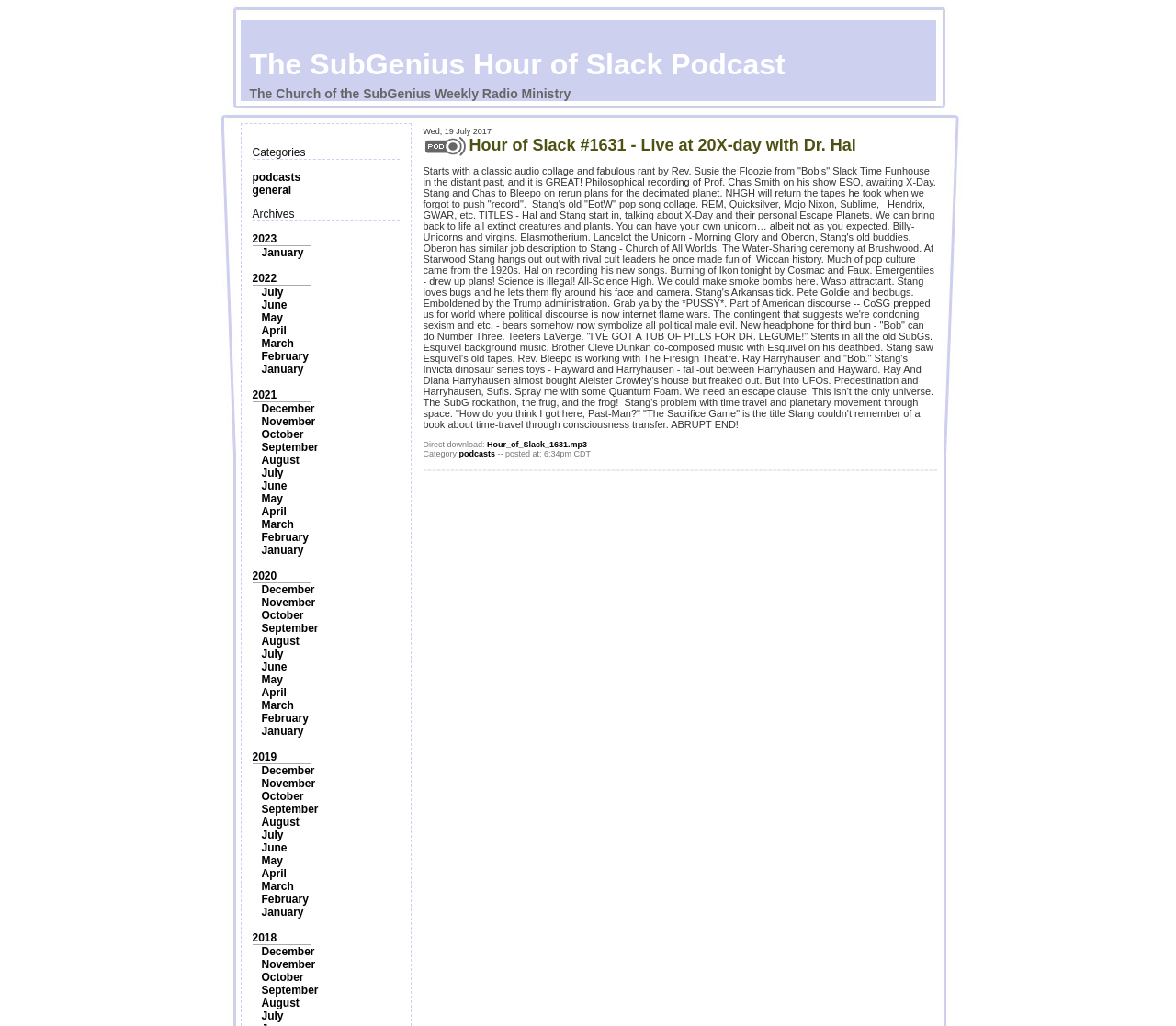Predict the bounding box for the UI component with the following description: "January".

[0.222, 0.883, 0.258, 0.895]